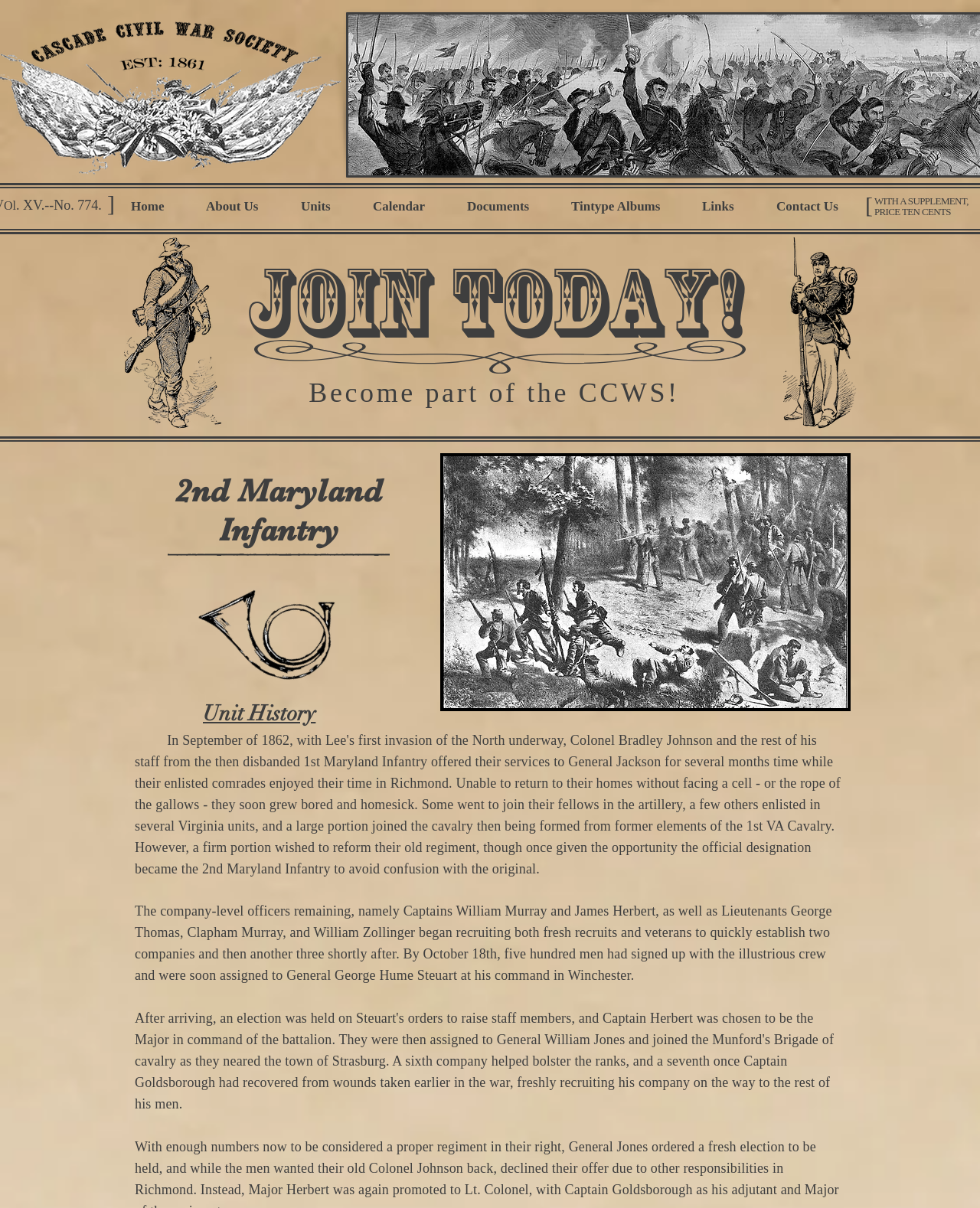Determine the bounding box coordinates of the region that needs to be clicked to achieve the task: "Contact the Società Italiana di Biologia Evoluzionistica via email".

None